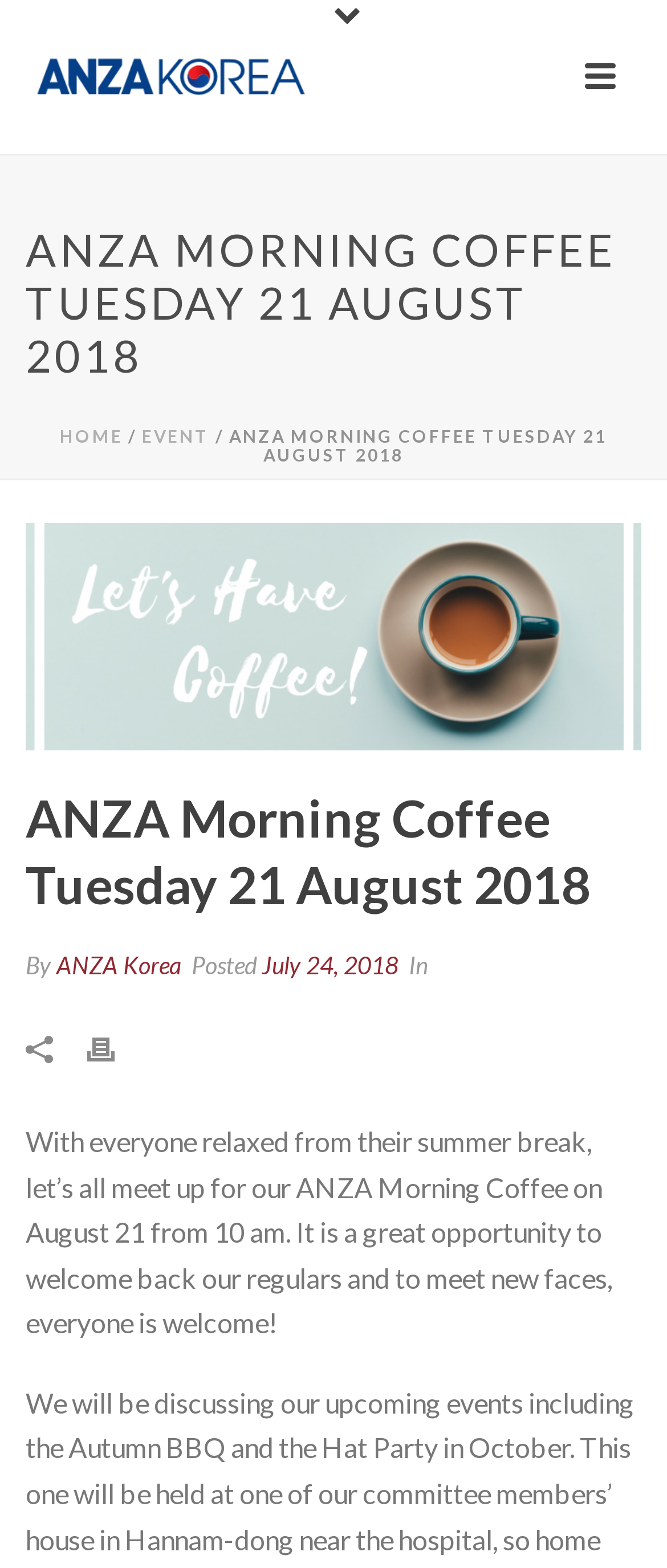When was the event posted?
Carefully analyze the image and provide a thorough answer to the question.

I found the answer by looking at the link 'July 24, 2018' next to the text 'Posted'.